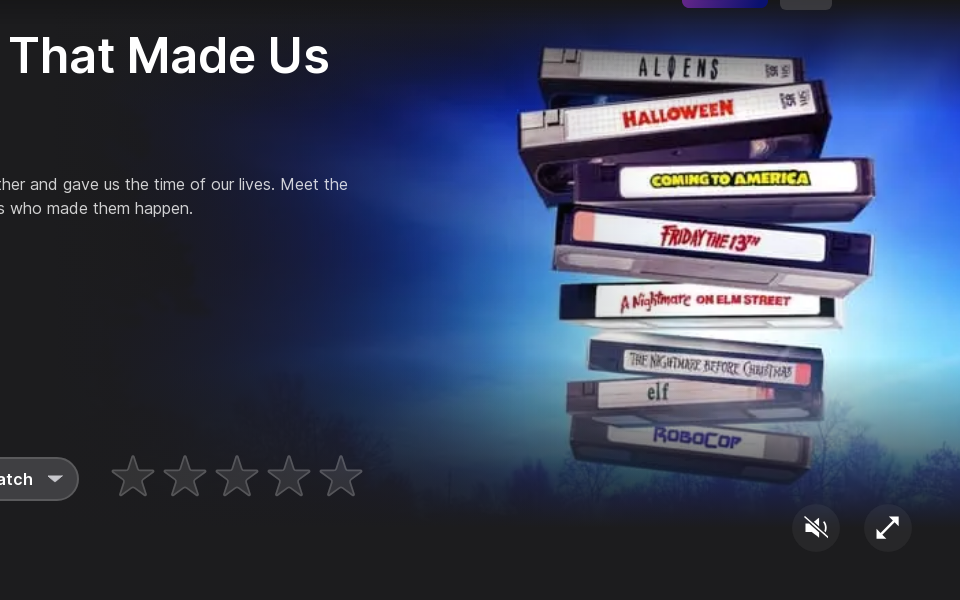What is the title of the image?
Based on the image, give a concise answer in the form of a single word or short phrase.

The Movies That Made Us